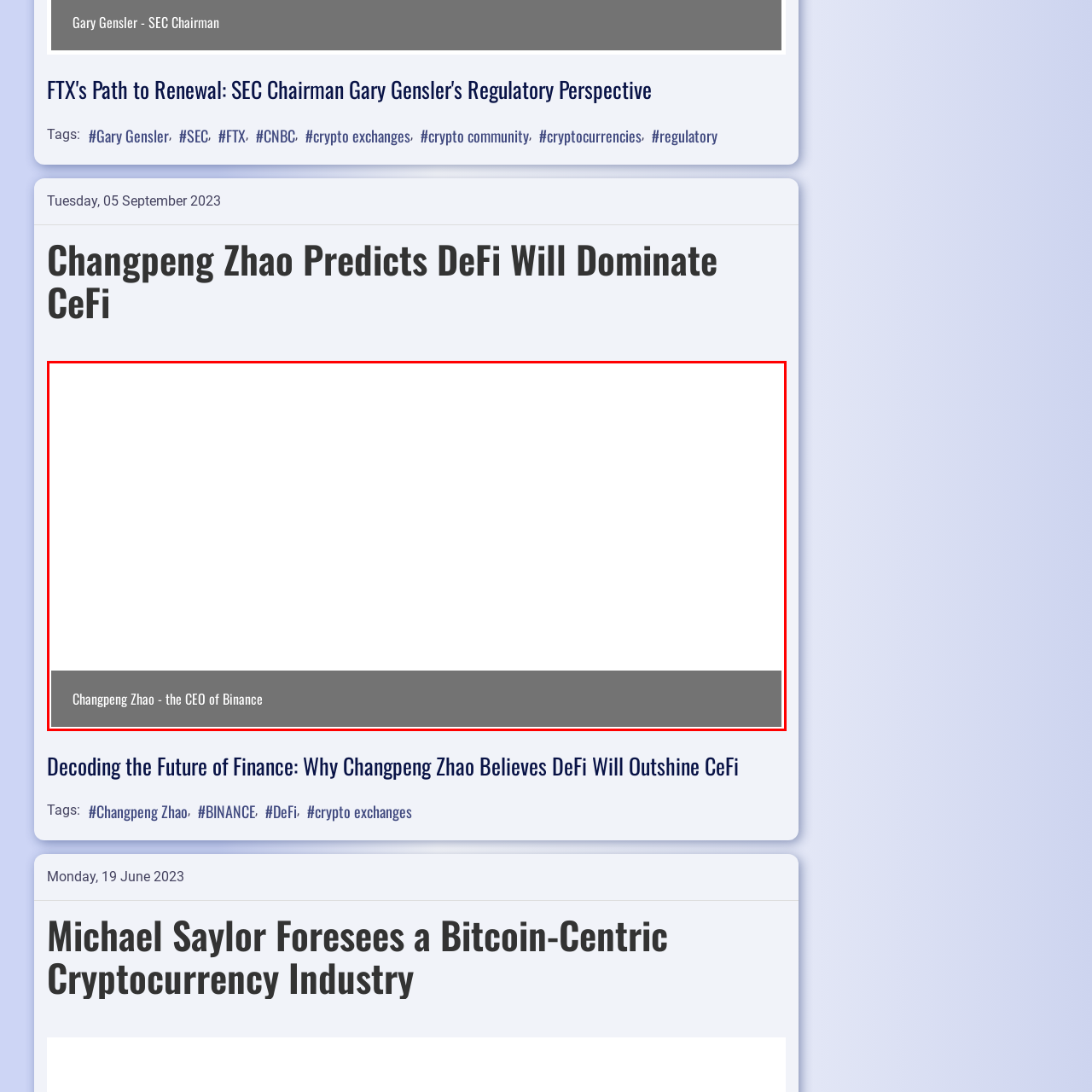Concentrate on the section within the teal border, What is the context of Changpeng Zhao's significance? 
Provide a single word or phrase as your answer.

Cryptocurrency market